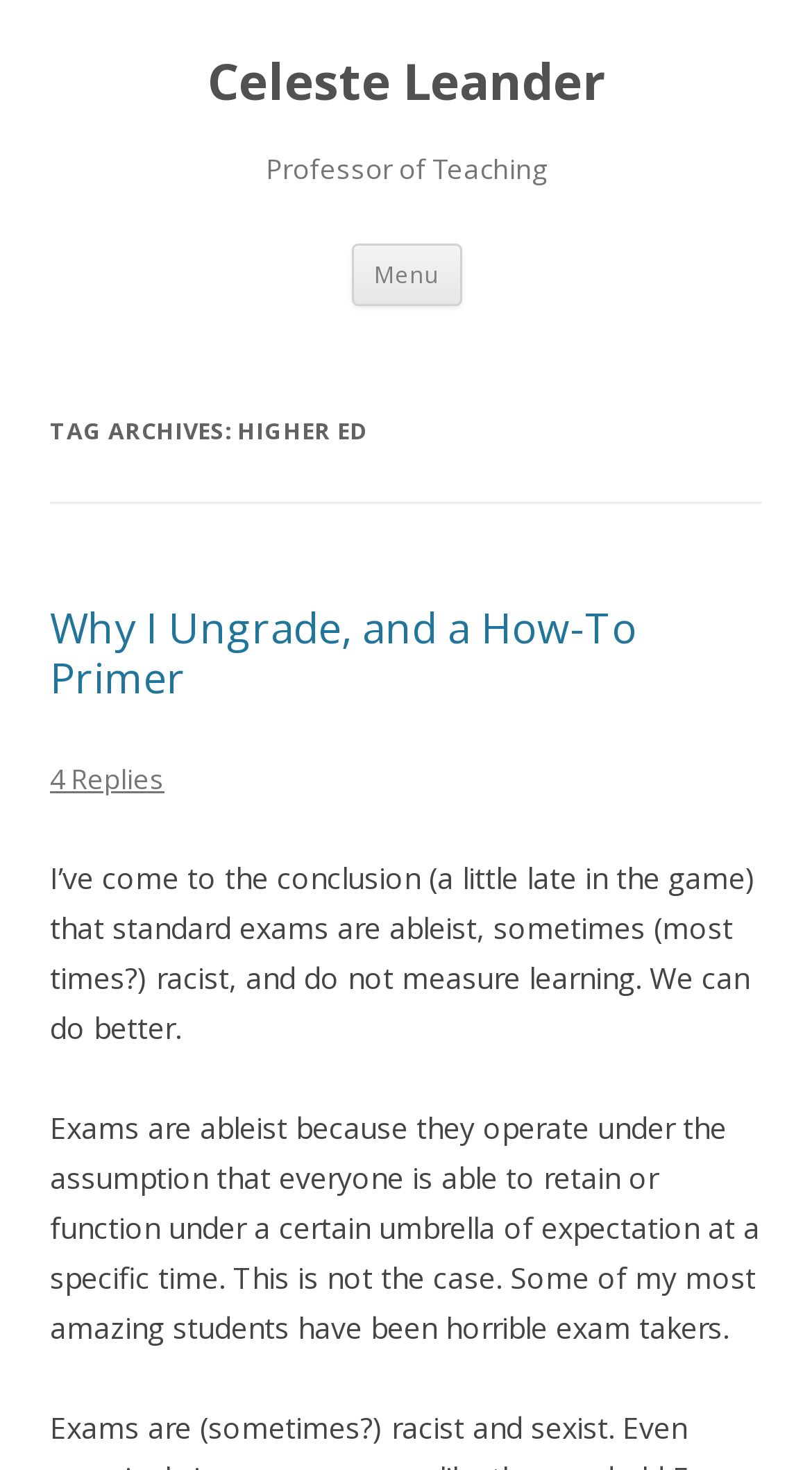What is the assumption of standard exams according to the article?
Based on the screenshot, give a detailed explanation to answer the question.

The static text 'Exams are ableist because they operate under the assumption that everyone is able to retain or function under a certain umbrella of expectation at a specific time.' indicates that the assumption of standard exams is that everyone is able to retain or function under a certain umbrella of expectation.